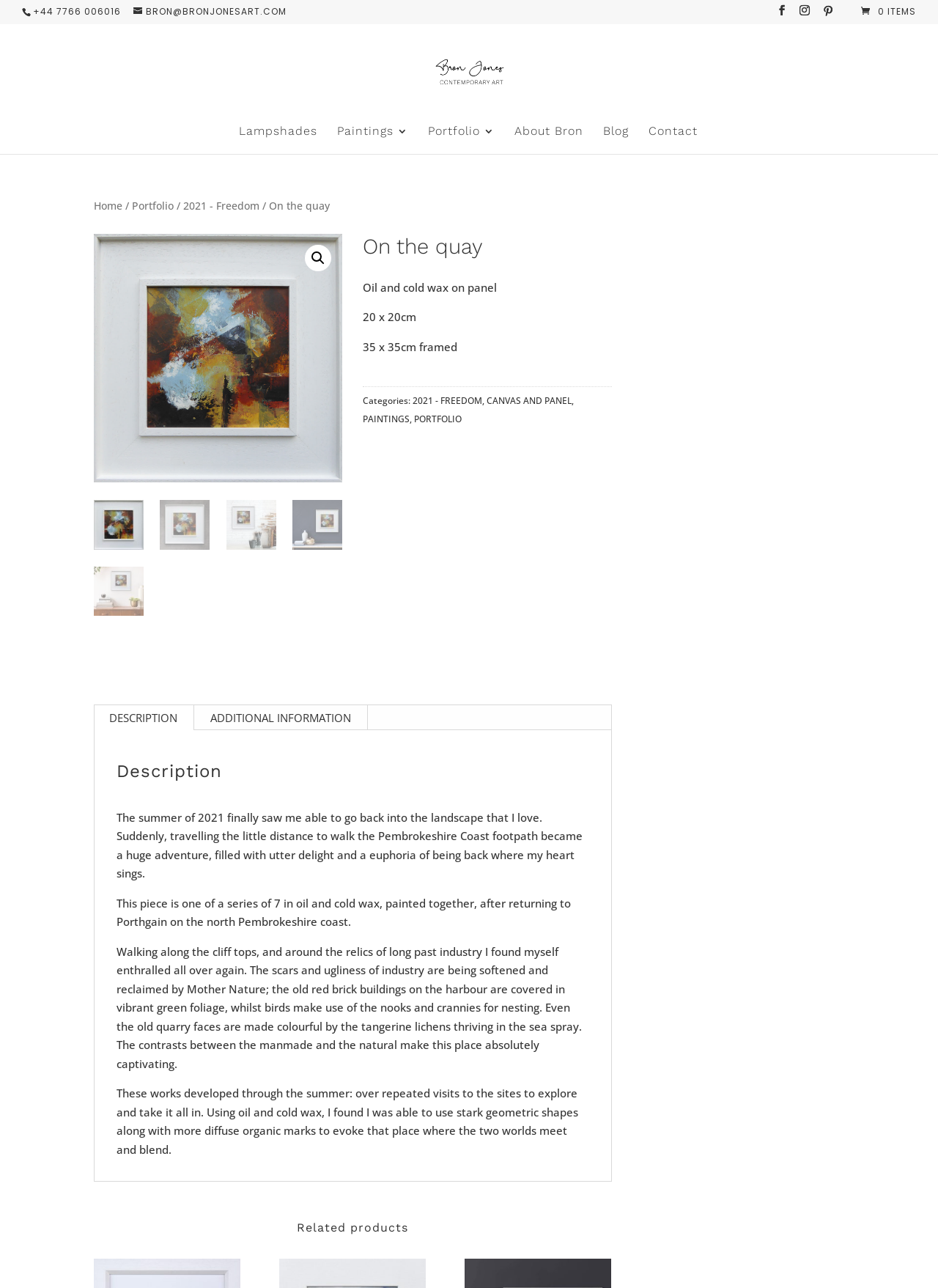Locate the bounding box coordinates of the clickable area to execute the instruction: "View additional information about the artwork". Provide the coordinates as four float numbers between 0 and 1, represented as [left, top, right, bottom].

[0.207, 0.548, 0.392, 0.567]